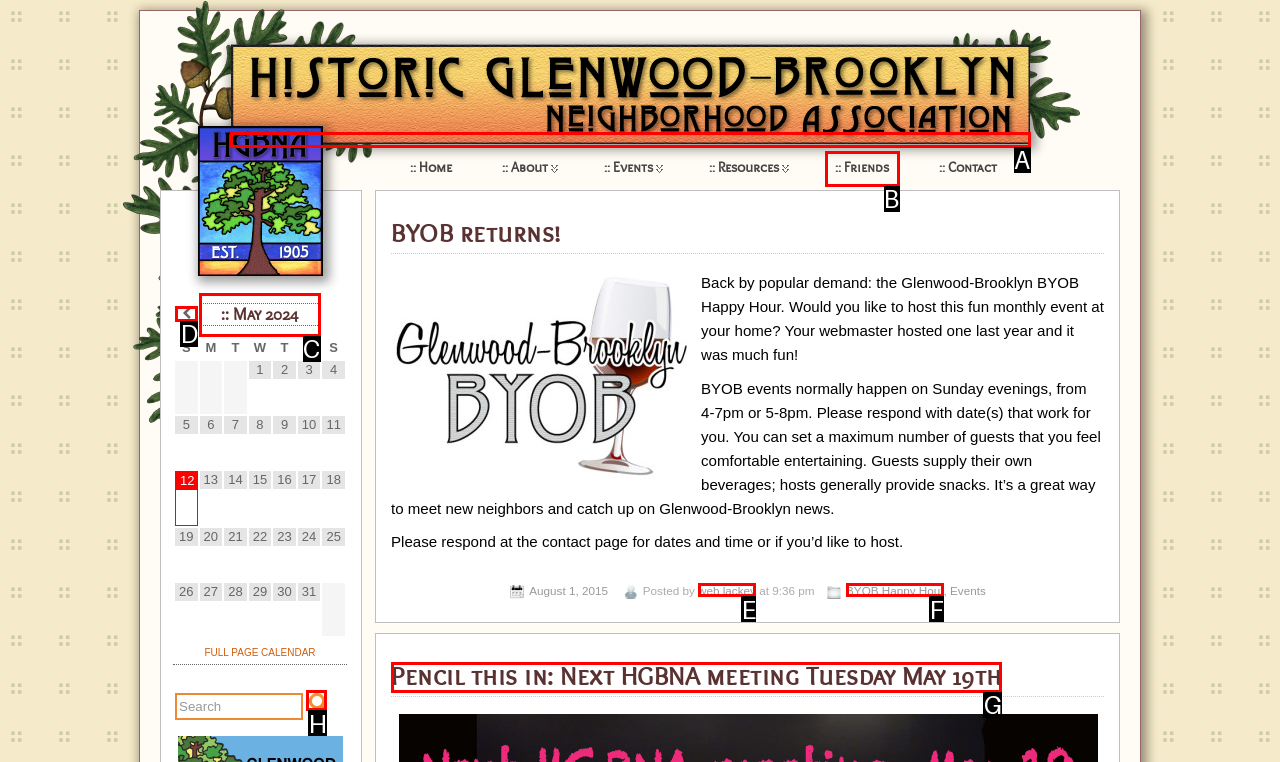Identify the appropriate choice to fulfill this task: Check the calendar for May 2024
Respond with the letter corresponding to the correct option.

C